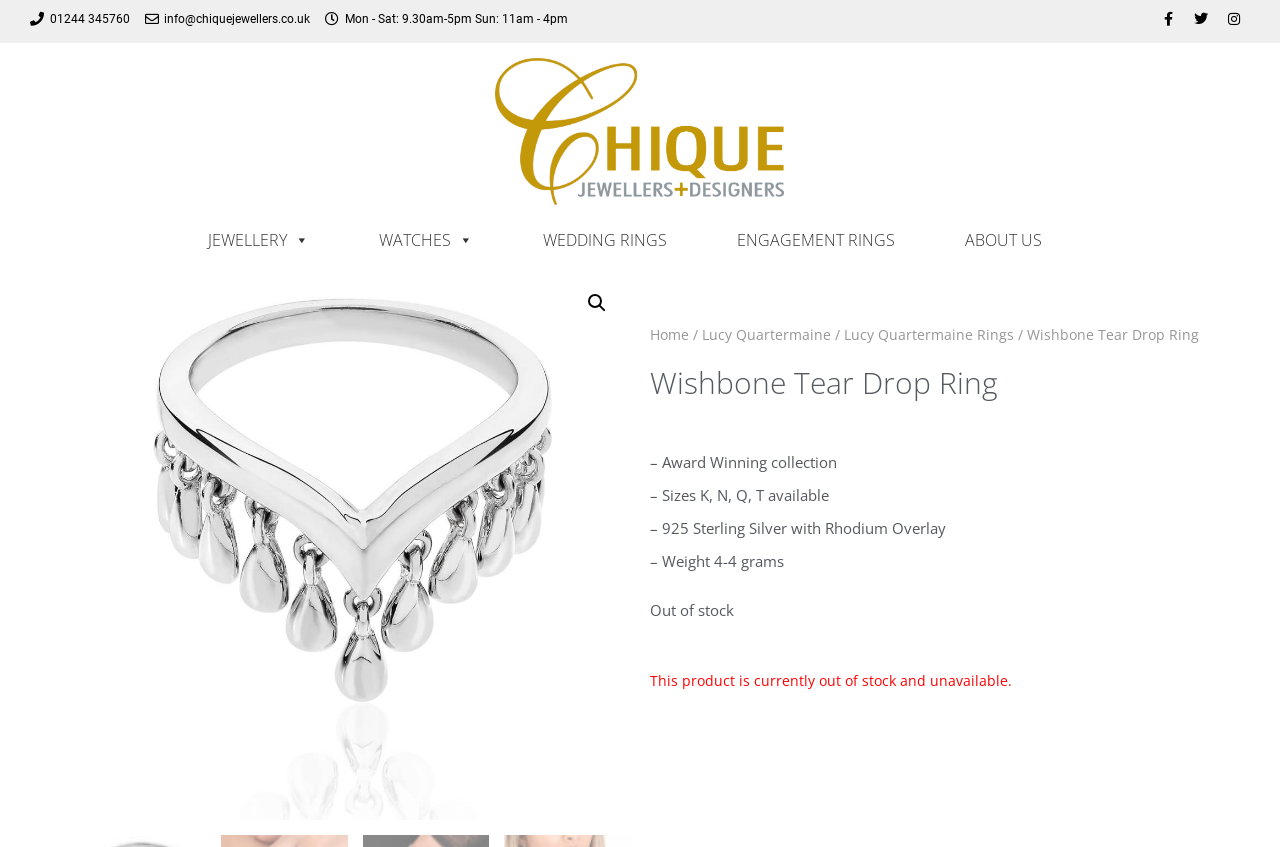Locate the bounding box coordinates of the area where you should click to accomplish the instruction: "View Wishbone Tear Drop Ring details".

[0.062, 0.319, 0.492, 0.969]